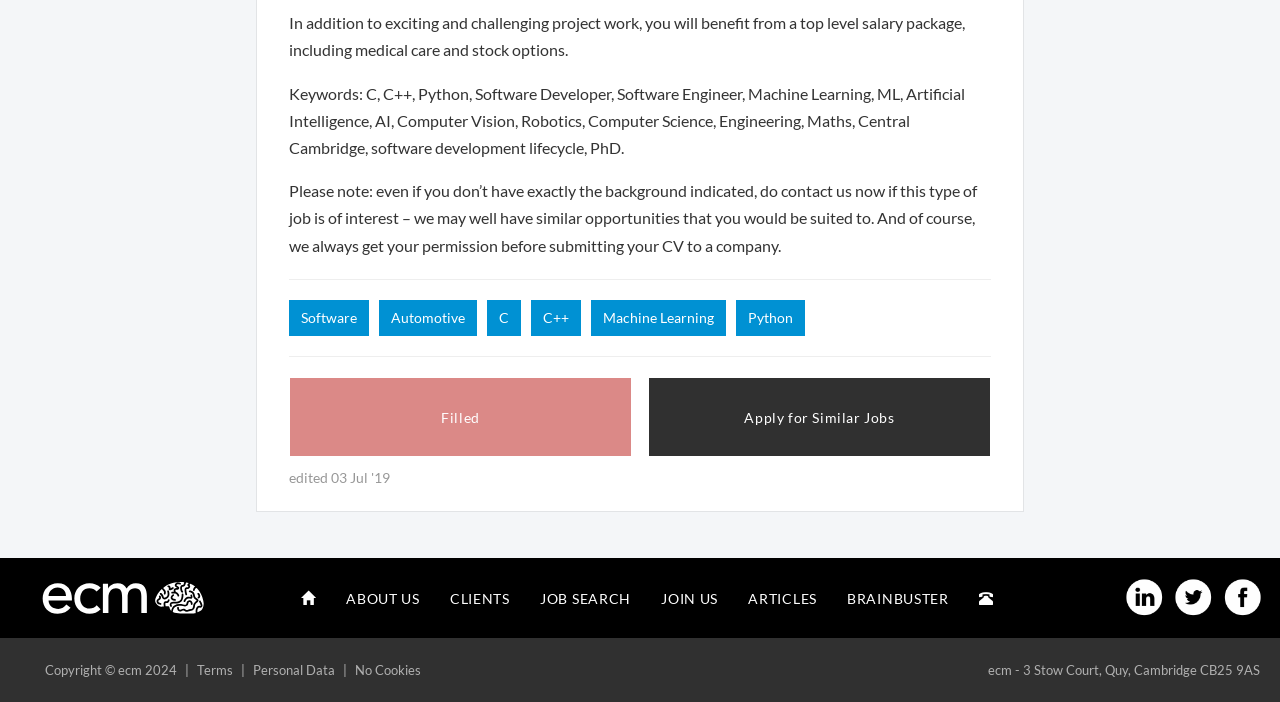What is the purpose of the 'Filled' button?
Using the details from the image, give an elaborate explanation to answer the question.

The 'Filled' button is likely used to apply for a job that has already been filled, or to express interest in a similar job. The button is placed near the job description, suggesting that it is related to the job application process.